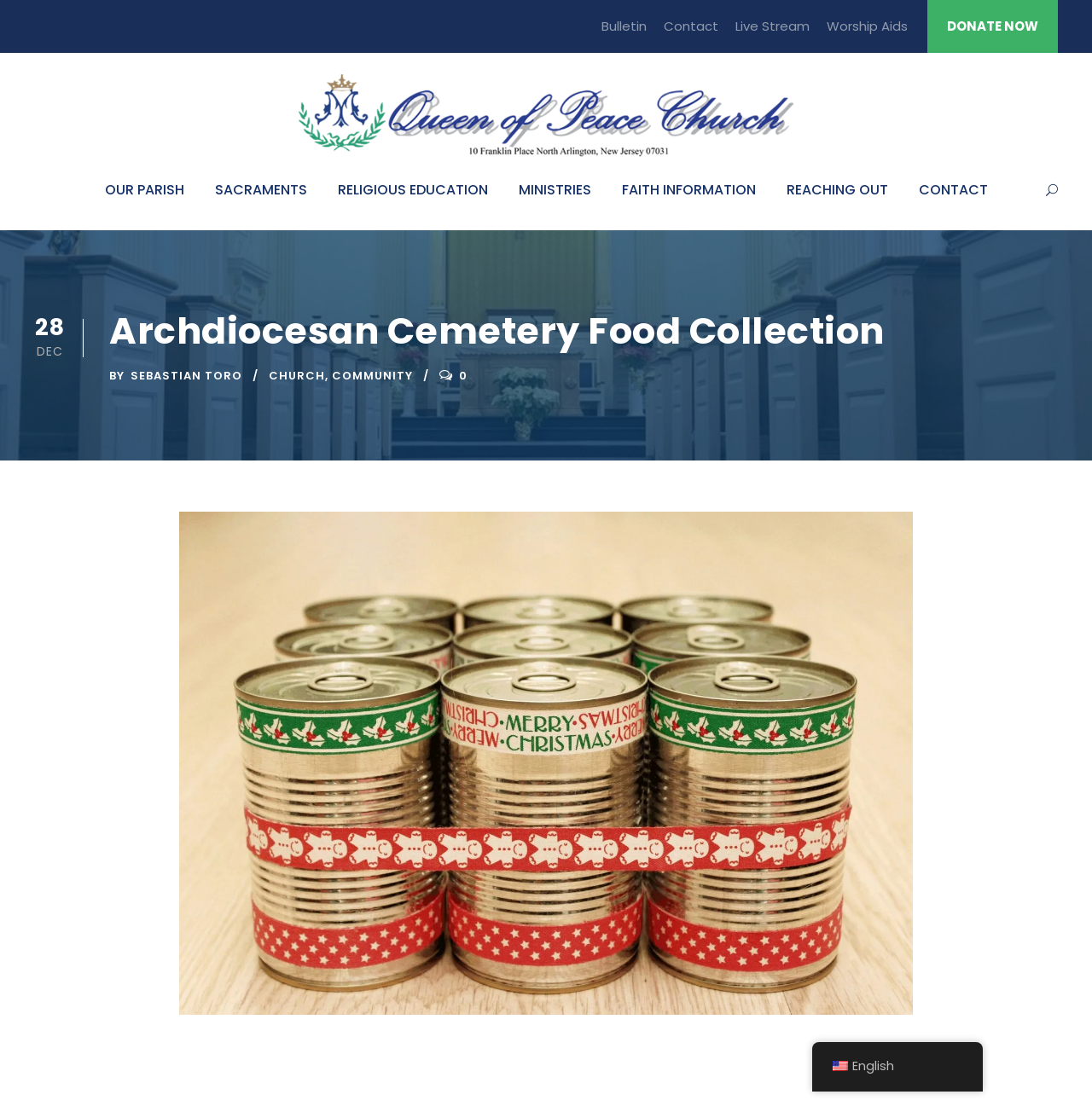Please examine the image and answer the question with a detailed explanation:
What is the language of the webpage?

I found the answer by looking at the link element with ID 31. The text of this element is 'en_US English', which indicates that the language of the webpage is English.